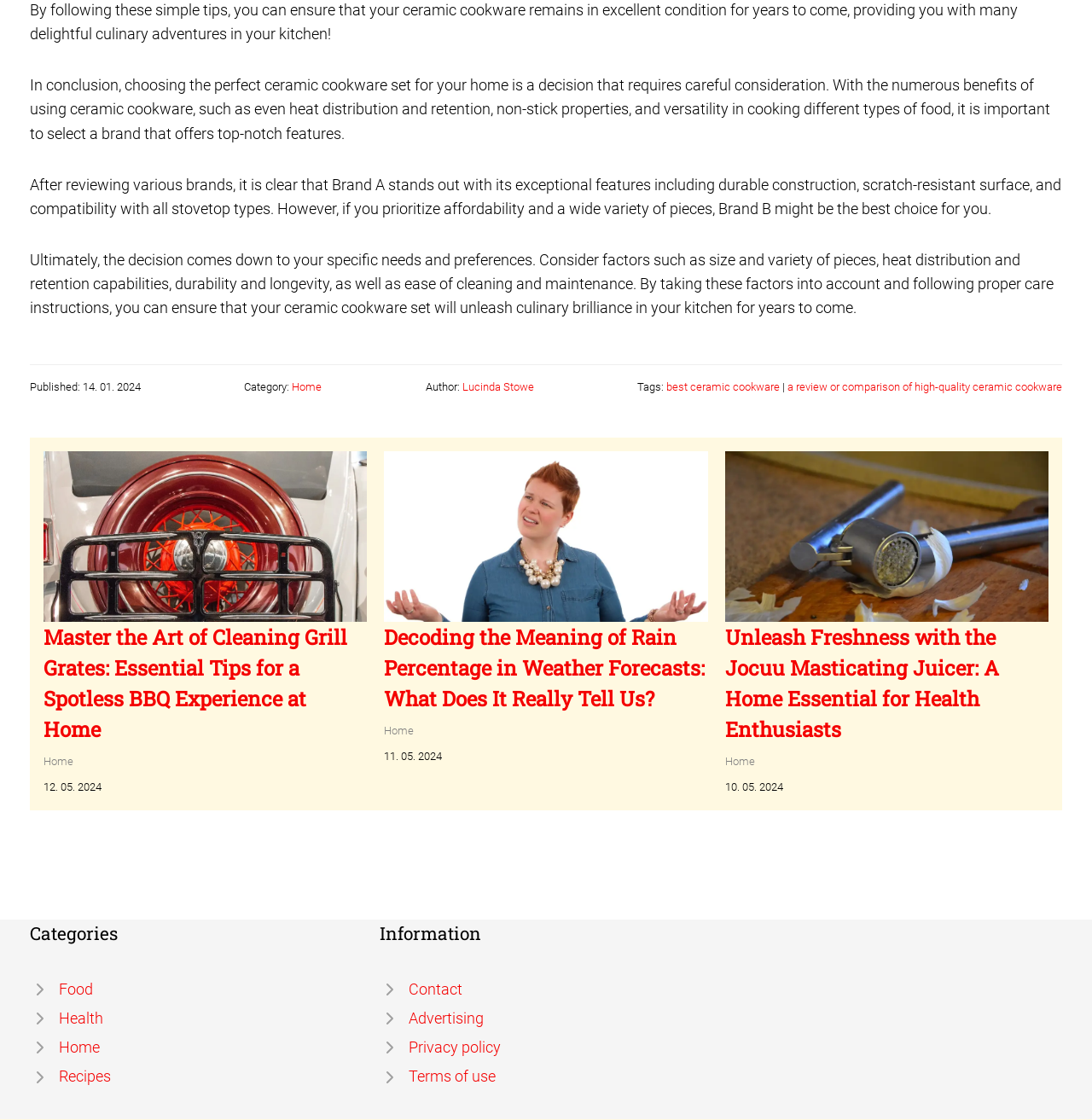Identify the bounding box coordinates of the element that should be clicked to fulfill this task: "Read the article about 'Master the Art of Cleaning Grill Grates'". The coordinates should be provided as four float numbers between 0 and 1, i.e., [left, top, right, bottom].

[0.04, 0.555, 0.336, 0.665]